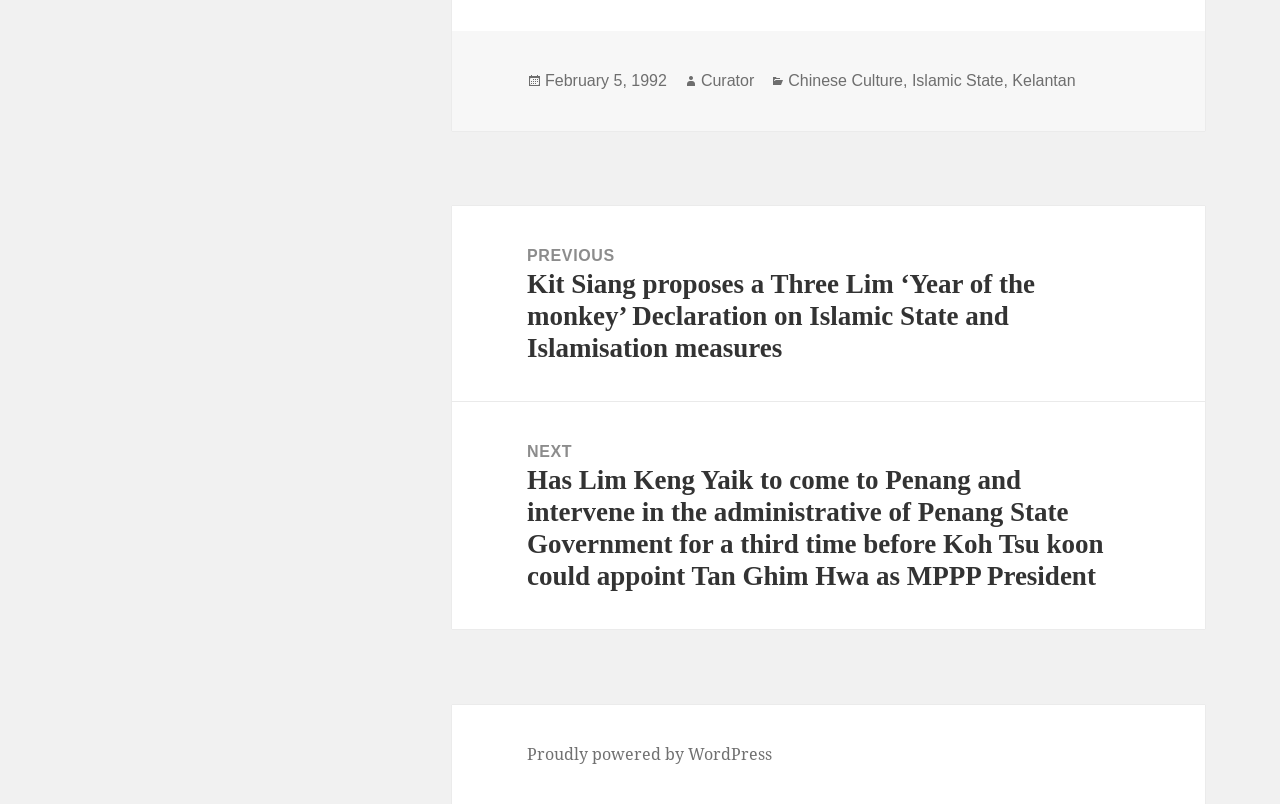Find the bounding box coordinates of the area to click in order to follow the instruction: "Read about Chinese Culture".

[0.616, 0.089, 0.705, 0.112]